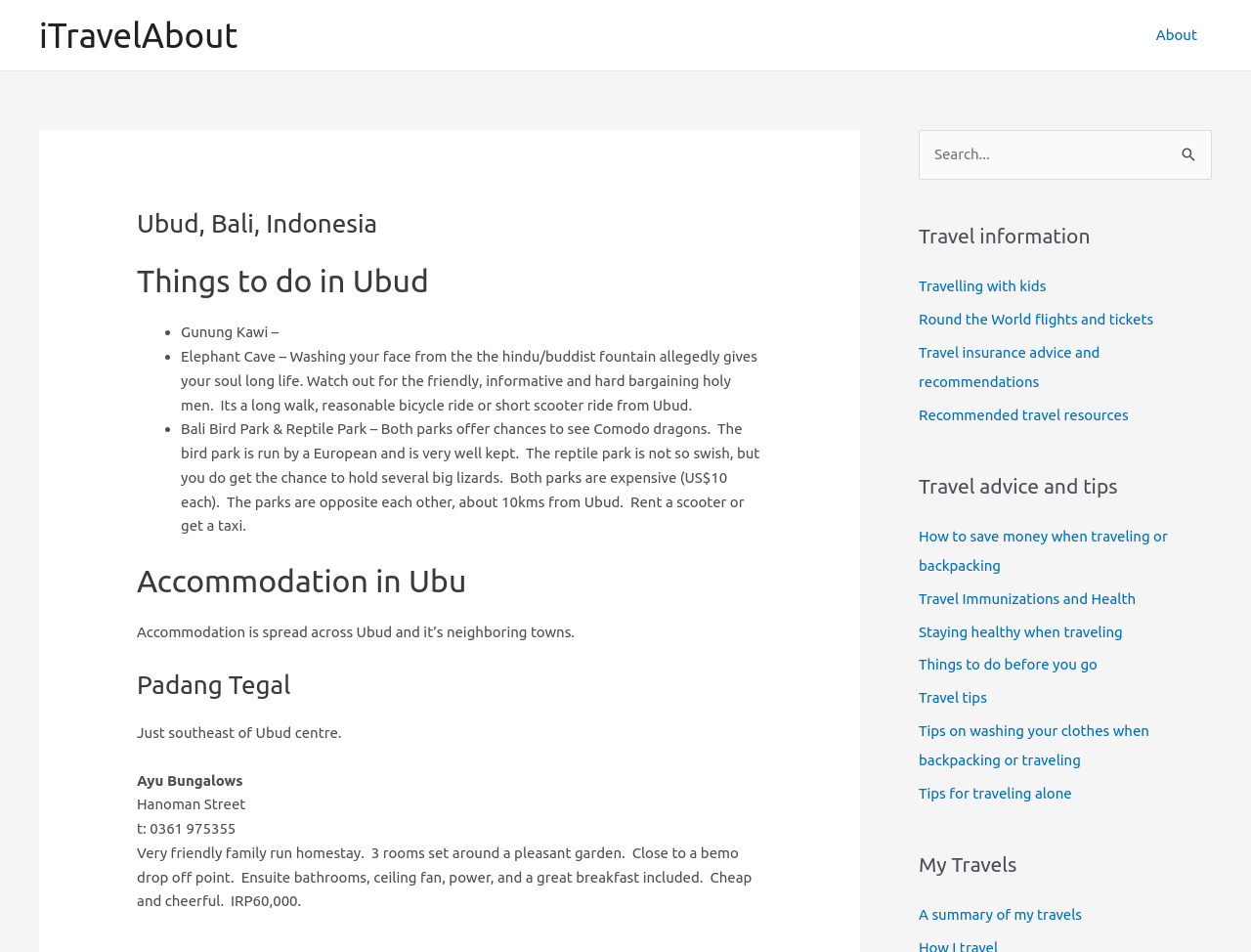What is the name of the park that offers a chance to see Comodo dragons?
Could you answer the question with a detailed and thorough explanation?

I found the answer by reading the text under the heading 'Things to do in Ubud' which mentions 'Bali Bird Park & Reptile Park' as one of the attractions.